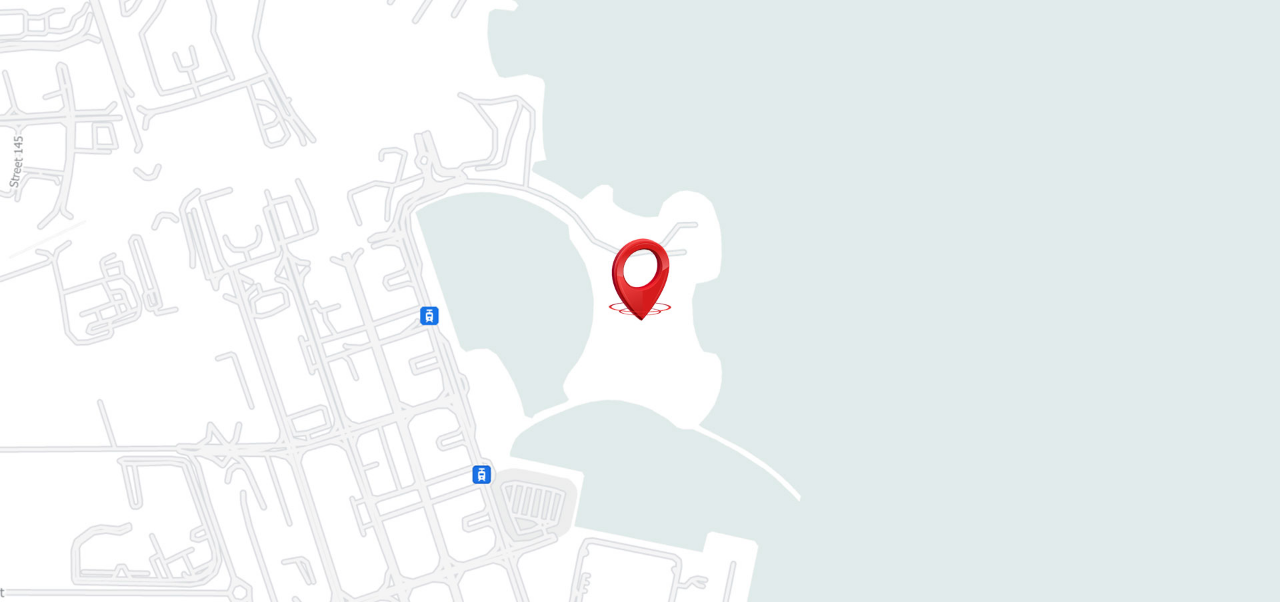Refer to the screenshot and answer the following question in detail:
What is the likely purpose of the map?

The map provides context to the surrounding area, outlining nearby streets and pathways, which suggests that its purpose is to serve as a navigational tool for visitors looking to explore the various features and offerings in the vicinity.